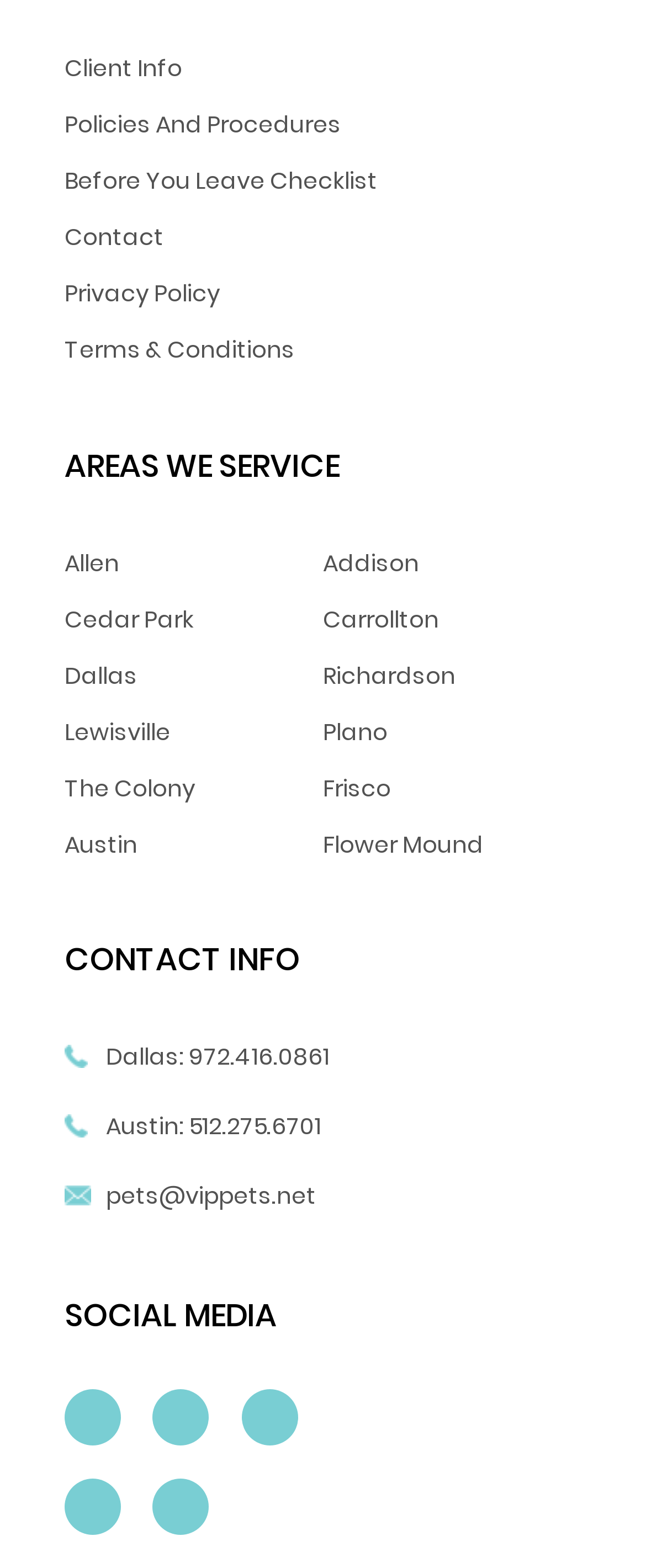What social media platforms does the service provider have a presence on?
Deliver a detailed and extensive answer to the question.

Under the 'SOCIAL MEDIA' heading, I see links to various social media platforms, including Facebook, Instagram, Twitter, Pinterest, and Youtube. This suggests that the service provider has a presence on these platforms.